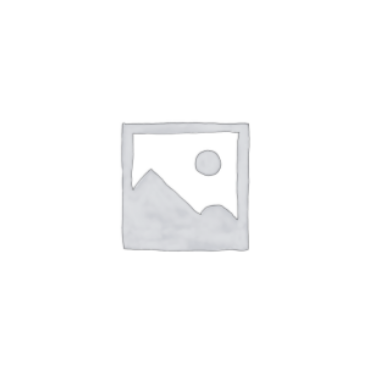Create a detailed narrative of what is happening in the image.

The image features a generic placeholder graphic often used in online retail or content management systems to signify where product images will be displayed. It typically presents a simple outline of a framed picture showcasing mountains and a sun, indicating that an image for a specific product, in this case, "Organic Four Seed Mix 250g," is not currently available. This placeholder allows users to recognize that a visual representation is intended to be present, enhancing the layout's usability while maintaining an organized appearance until the actual product image is uploaded. The context suggests that it is associated with a product listing that has yet to be enriched with visual content.